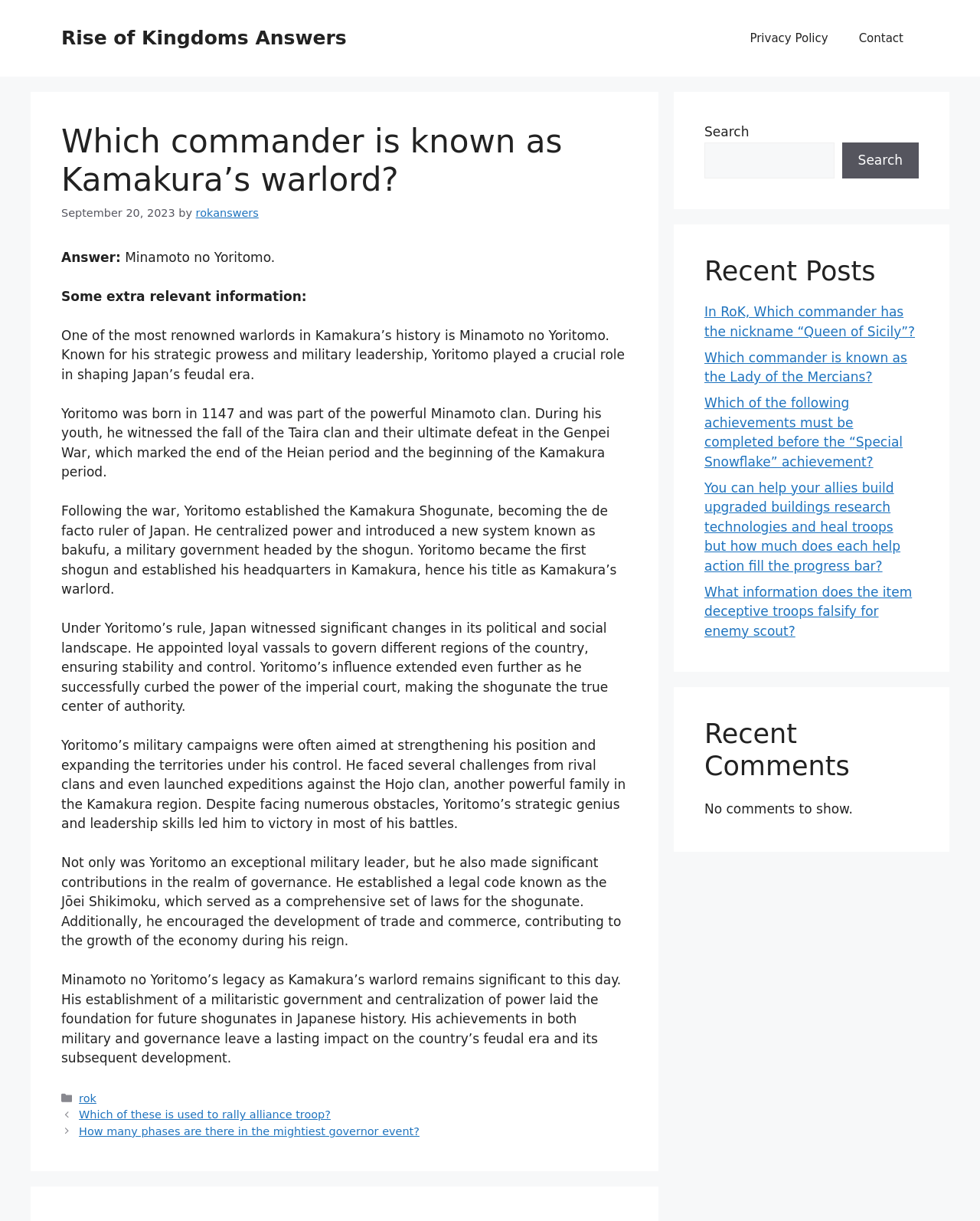Using the element description: "Contact", determine the bounding box coordinates. The coordinates should be in the format [left, top, right, bottom], with values between 0 and 1.

[0.861, 0.013, 0.938, 0.05]